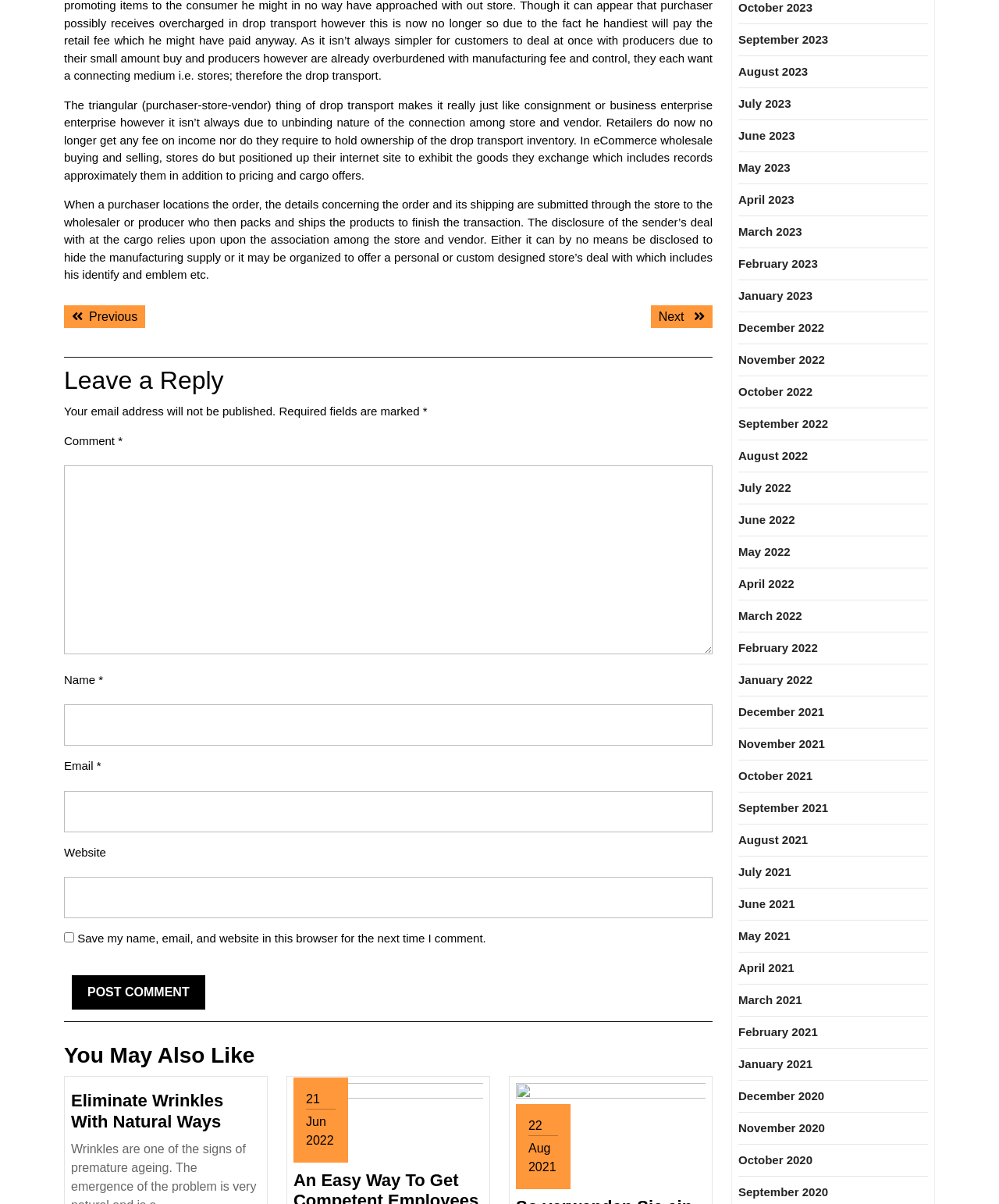Show the bounding box coordinates of the region that should be clicked to follow the instruction: "View previous post."

[0.064, 0.253, 0.146, 0.272]